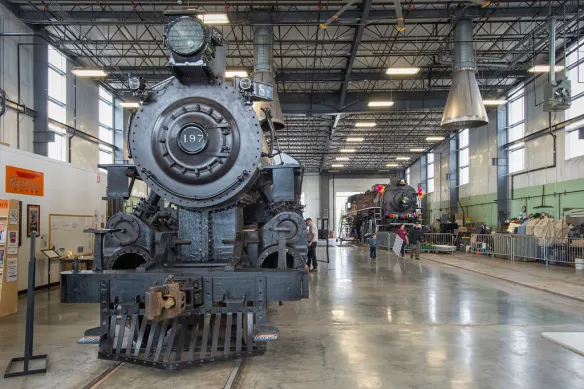How many steam locomotives are visible in the image?
Using the screenshot, give a one-word or short phrase answer.

Two